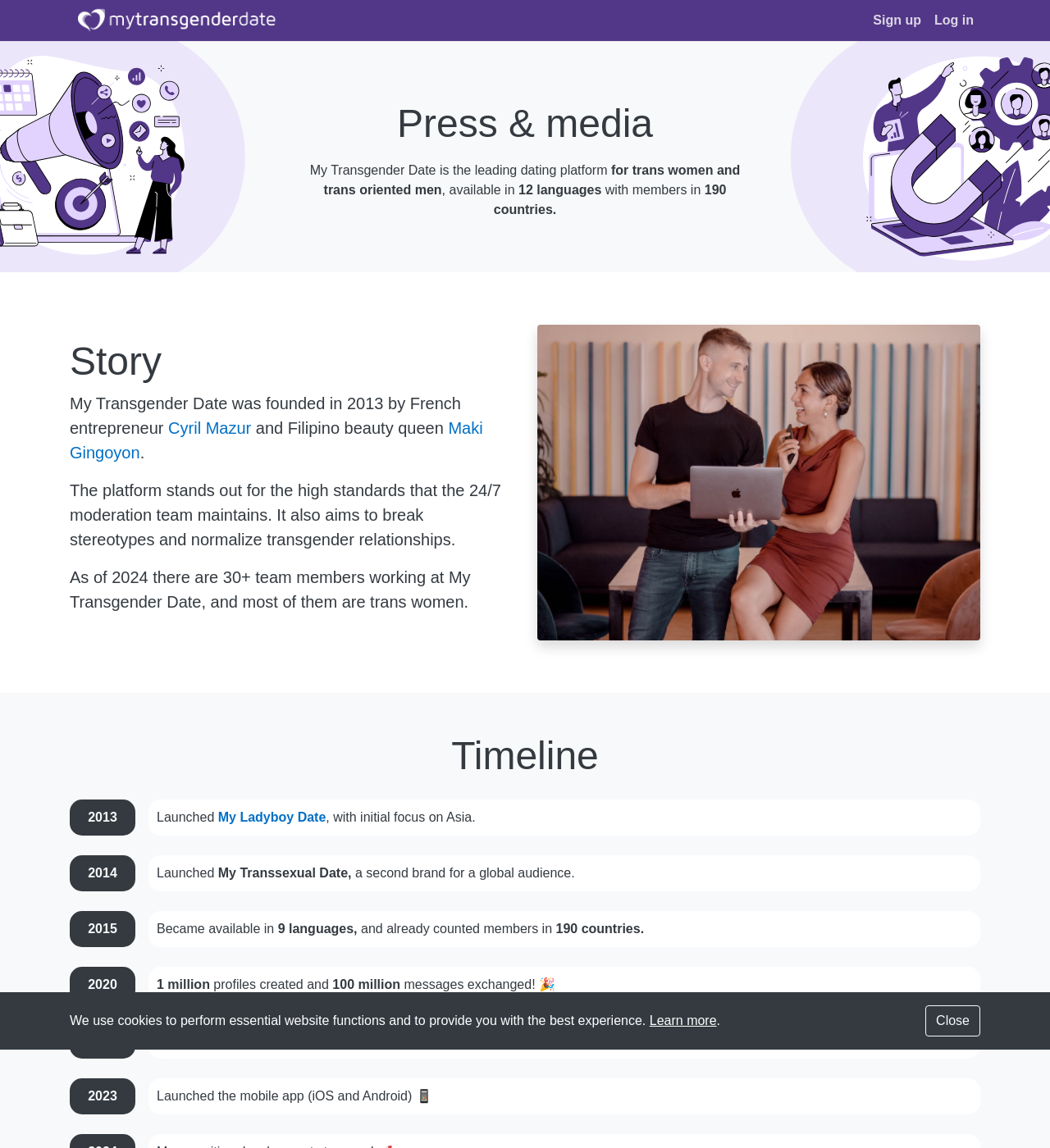Bounding box coordinates are to be given in the format (top-left x, top-left y, bottom-right x, bottom-right y). All values must be floating point numbers between 0 and 1. Provide the bounding box coordinate for the UI element described as: Cyril Mazur

[0.16, 0.365, 0.239, 0.381]